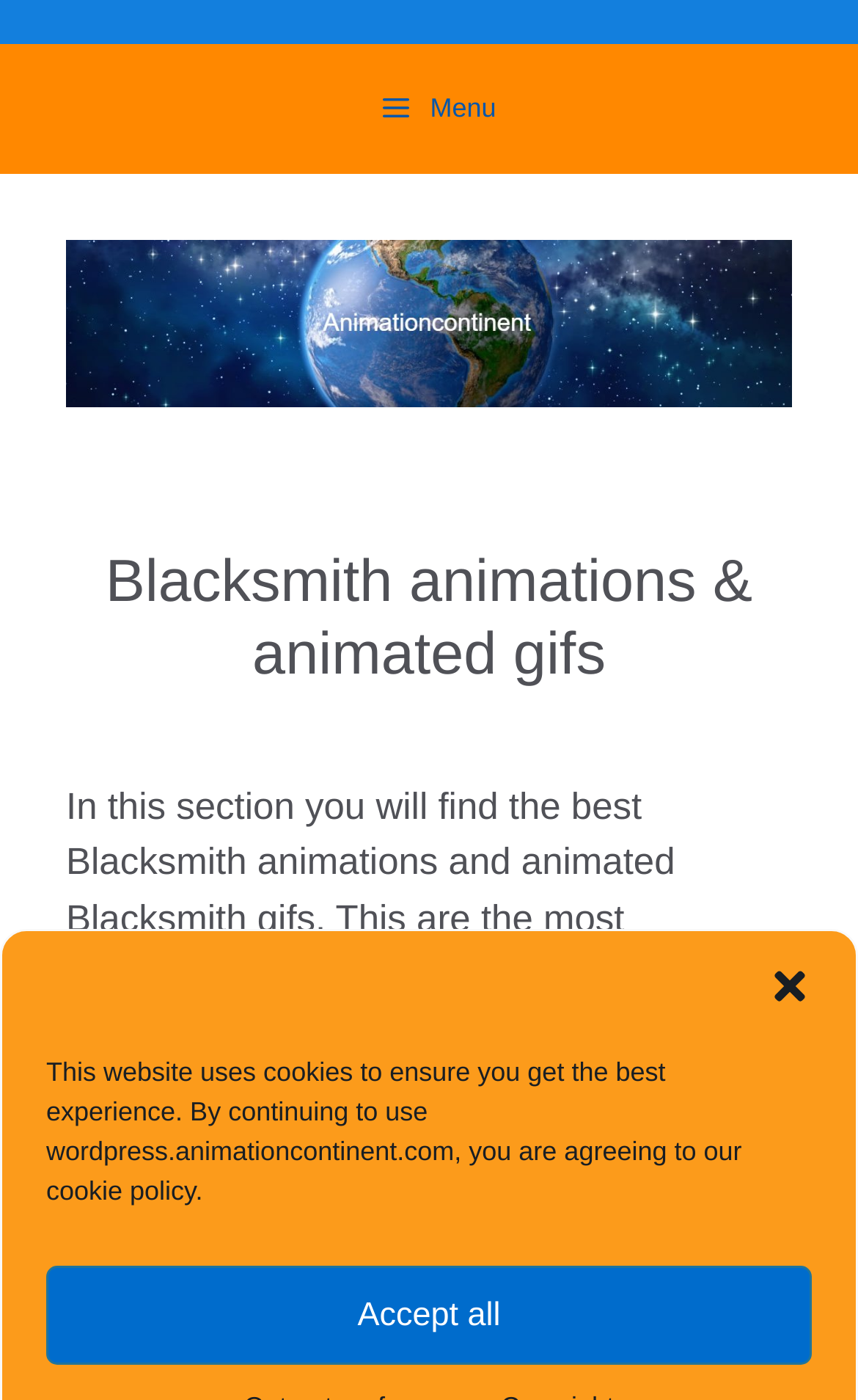What is the purpose of the content on this website?
Using the visual information from the image, give a one-word or short-phrase answer.

For presentations and social media